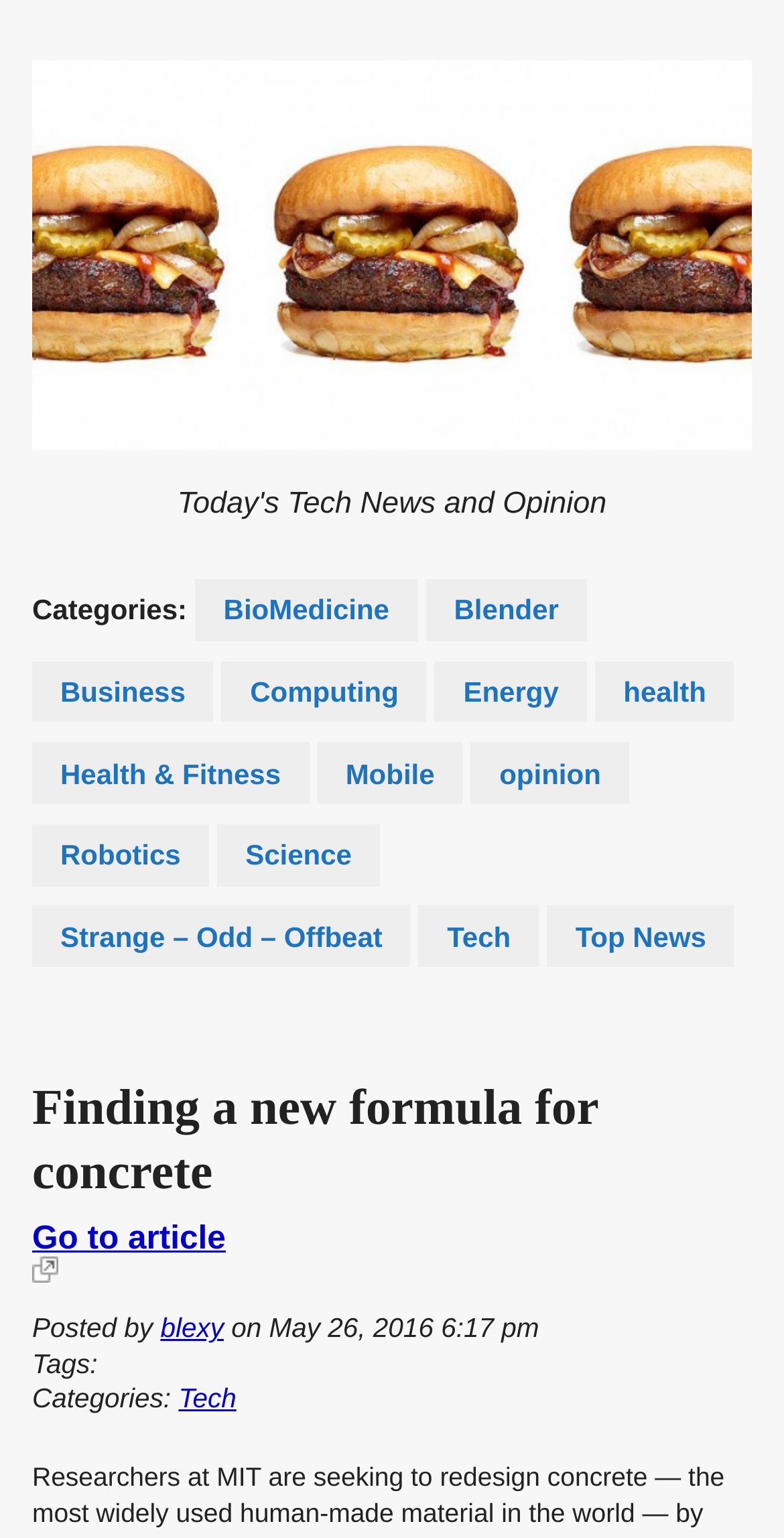When was the article posted?
Answer the question with a detailed explanation, including all necessary information.

The webpage displays the posting date and time of the article, which is May 26, 2016, at 6:17 pm, indicating when the article was published.